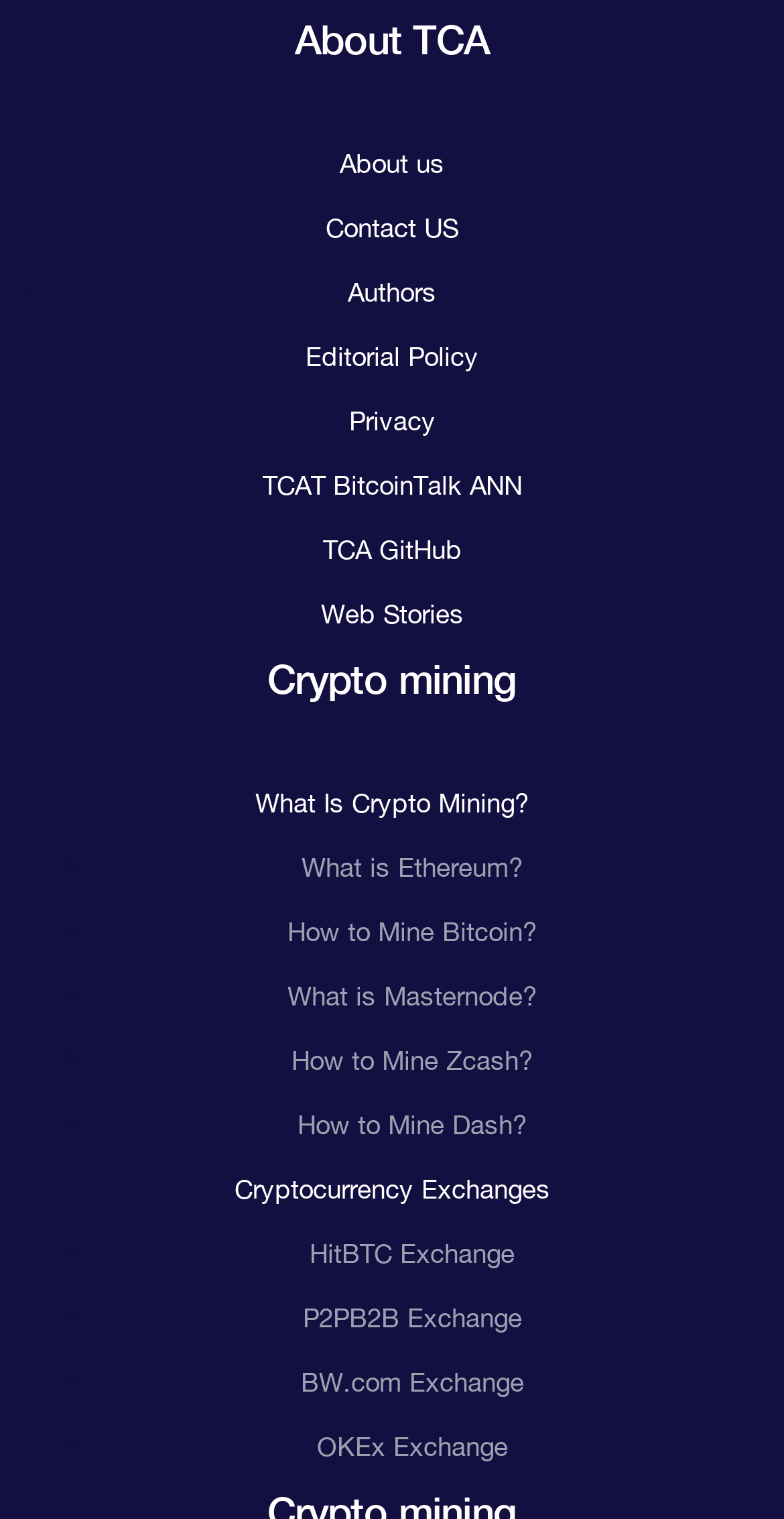Provide the bounding box coordinates for the UI element that is described as: "How to Mine Bitcoin?".

[0.367, 0.603, 0.685, 0.623]